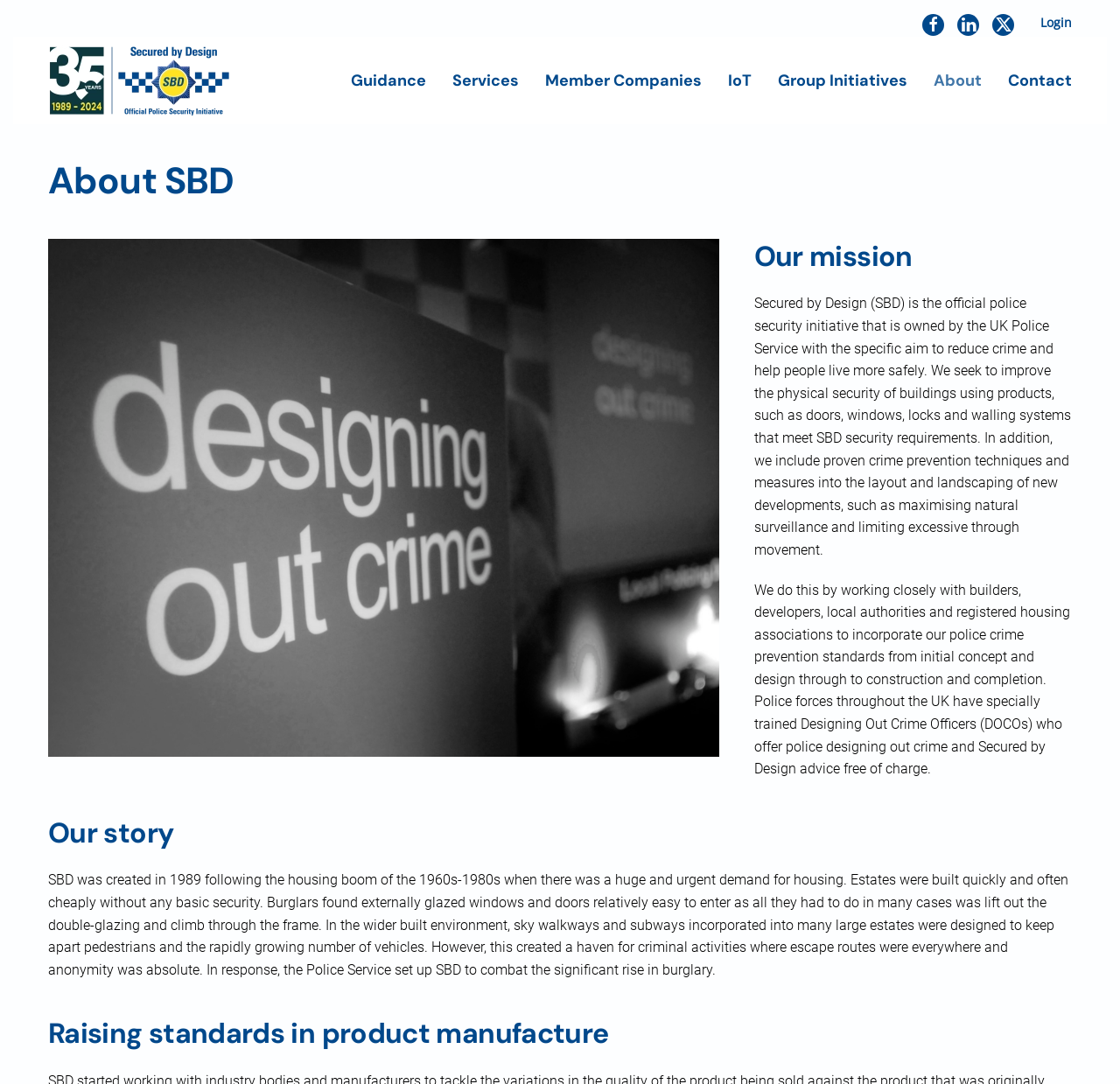Based on the description "aria-label="Facebook"", find the bounding box of the specified UI element.

[0.823, 0.013, 0.843, 0.033]